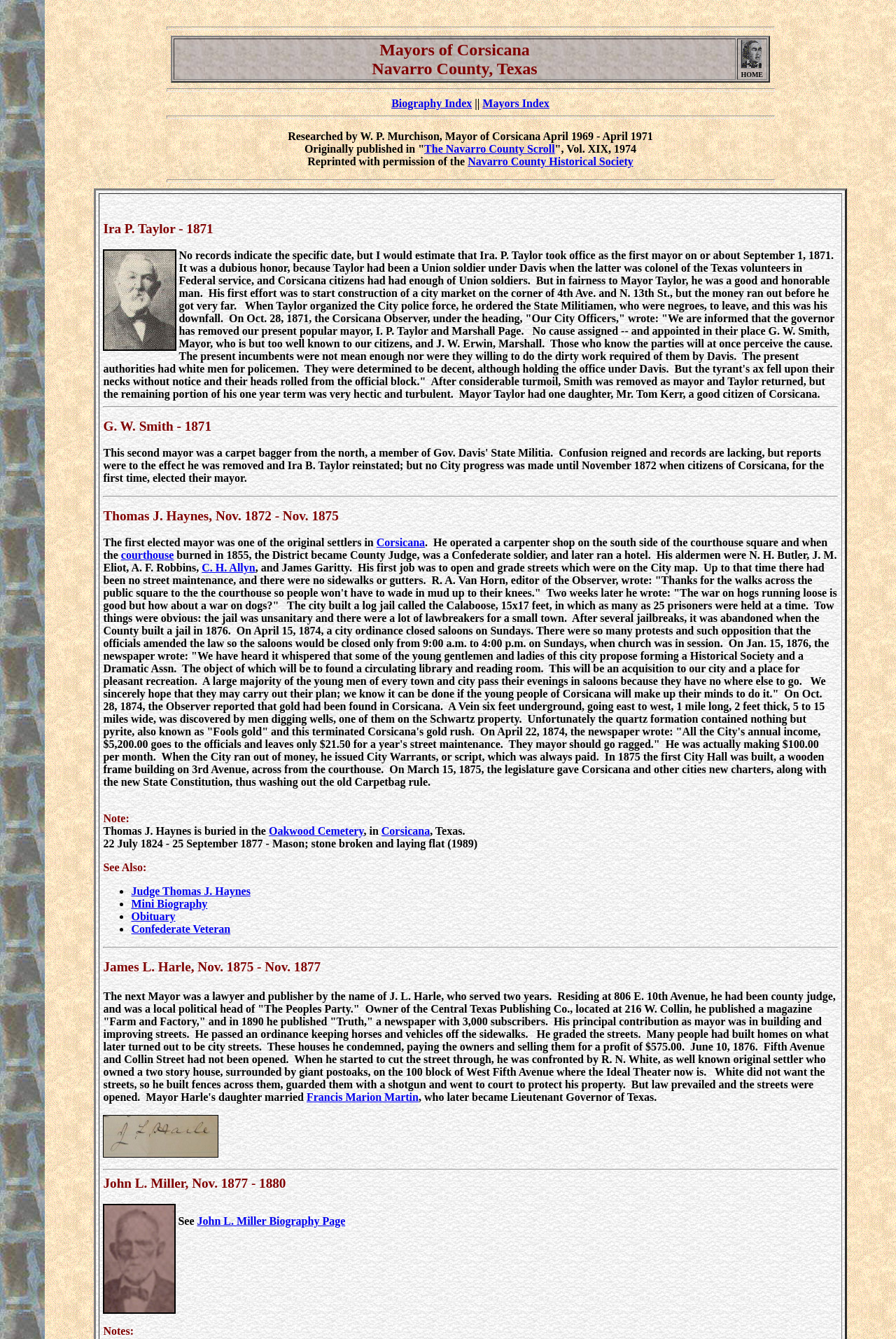What was the occupation of Thomas J. Haynes?
Please give a detailed answer to the question using the information shown in the image.

According to the webpage, Thomas J. Haynes was a carpenter who operated a carpenter shop on the south side of the courthouse square.